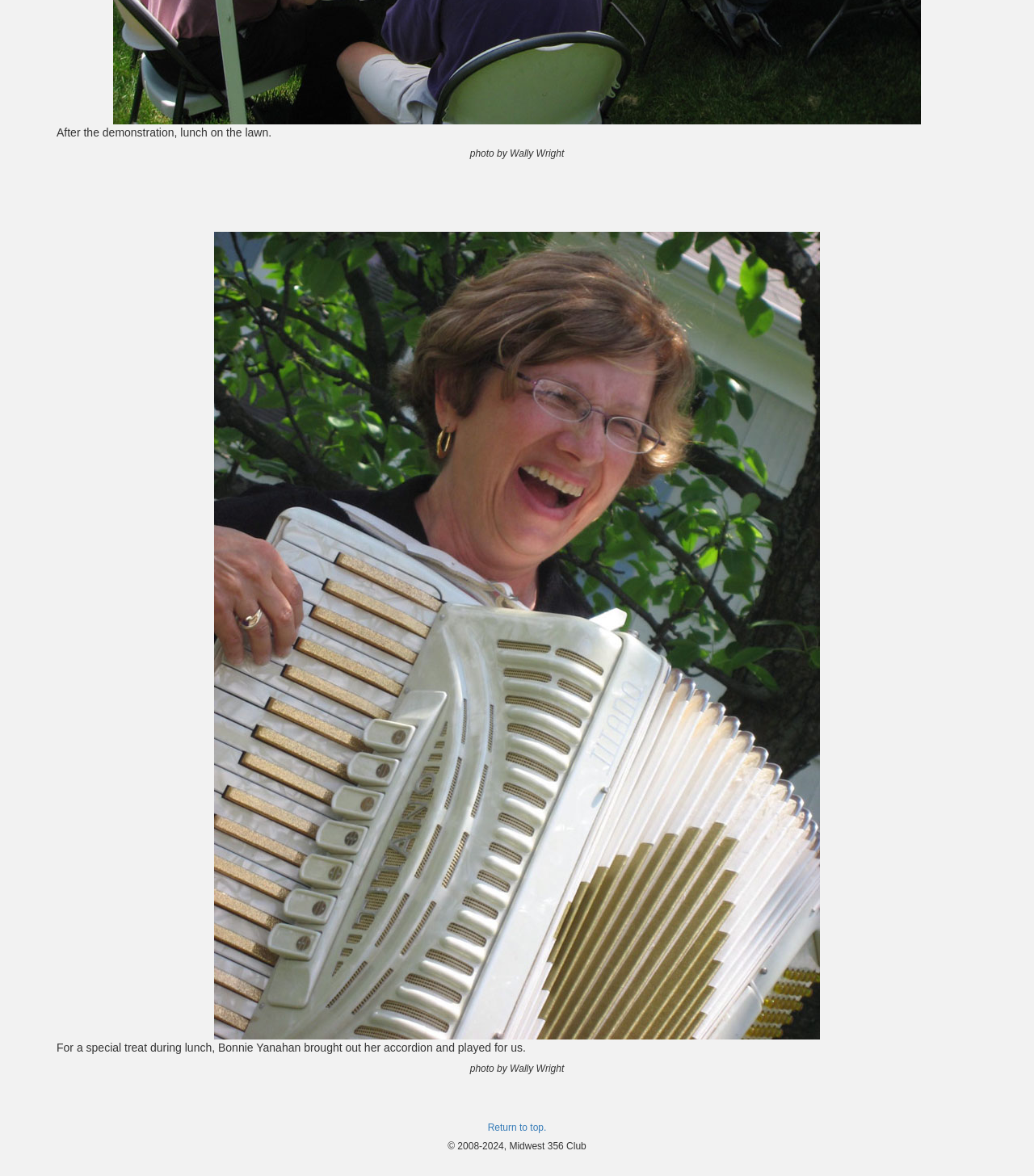What is the copyright year range?
From the screenshot, provide a brief answer in one word or phrase.

2008-2024